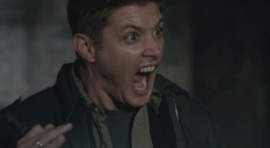Use a single word or phrase to answer the question: 
What is the man doing with his hand?

Raising his middle finger